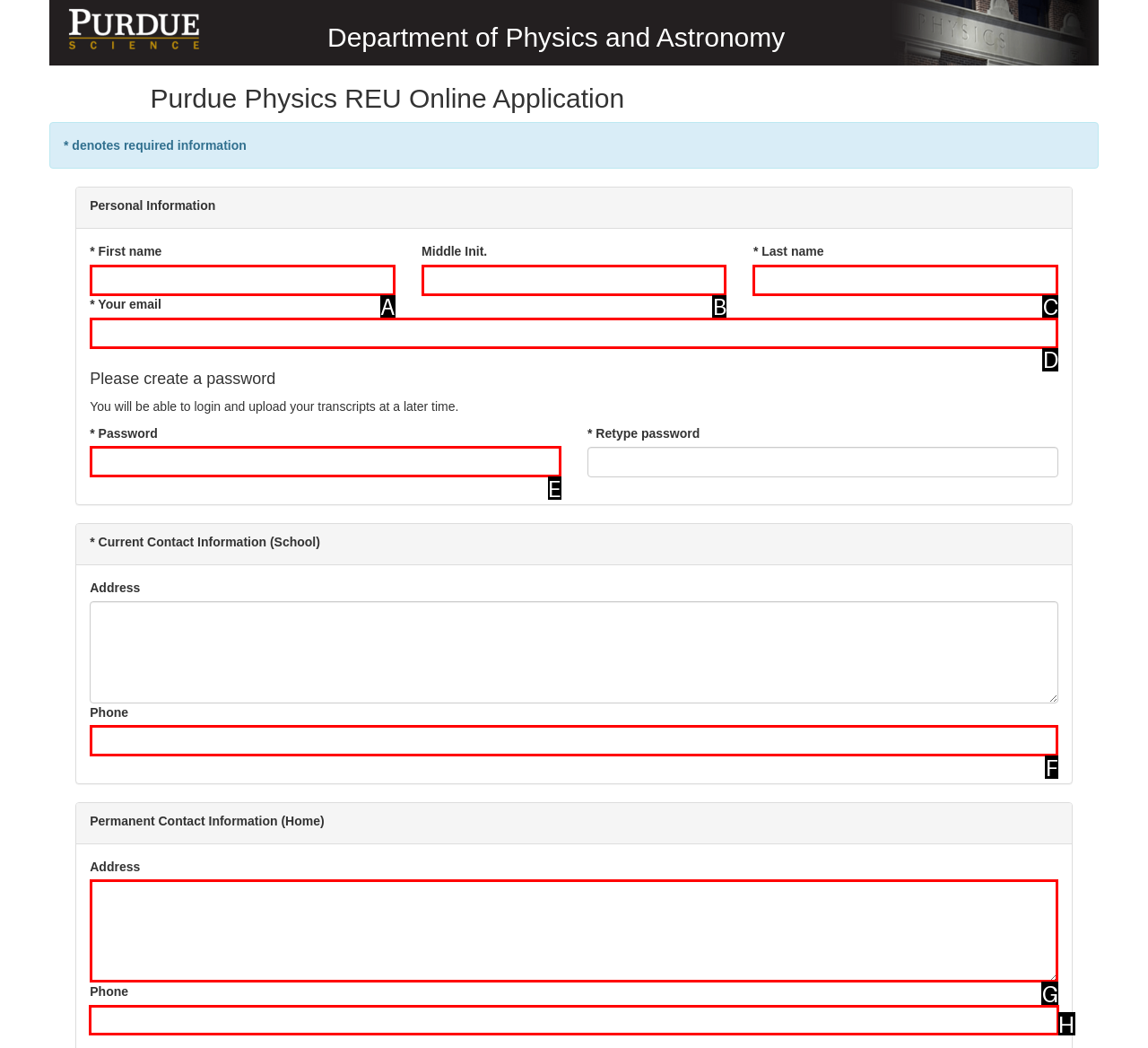Point out the HTML element I should click to achieve the following task: Enter permanent contact information phone number Provide the letter of the selected option from the choices.

H